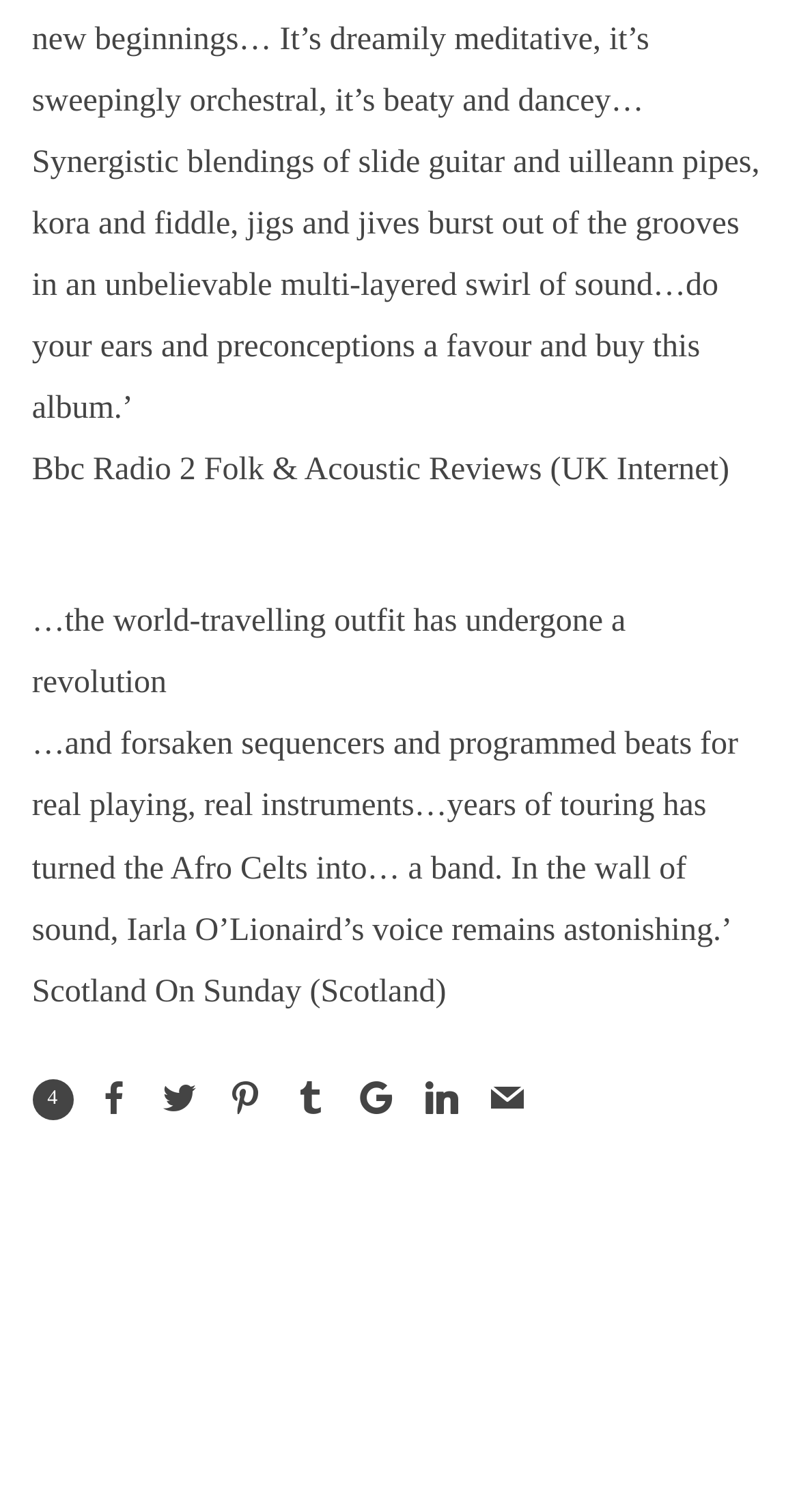What is the name of the singer mentioned?
Refer to the screenshot and answer in one word or phrase.

Iarla O'Lionaird